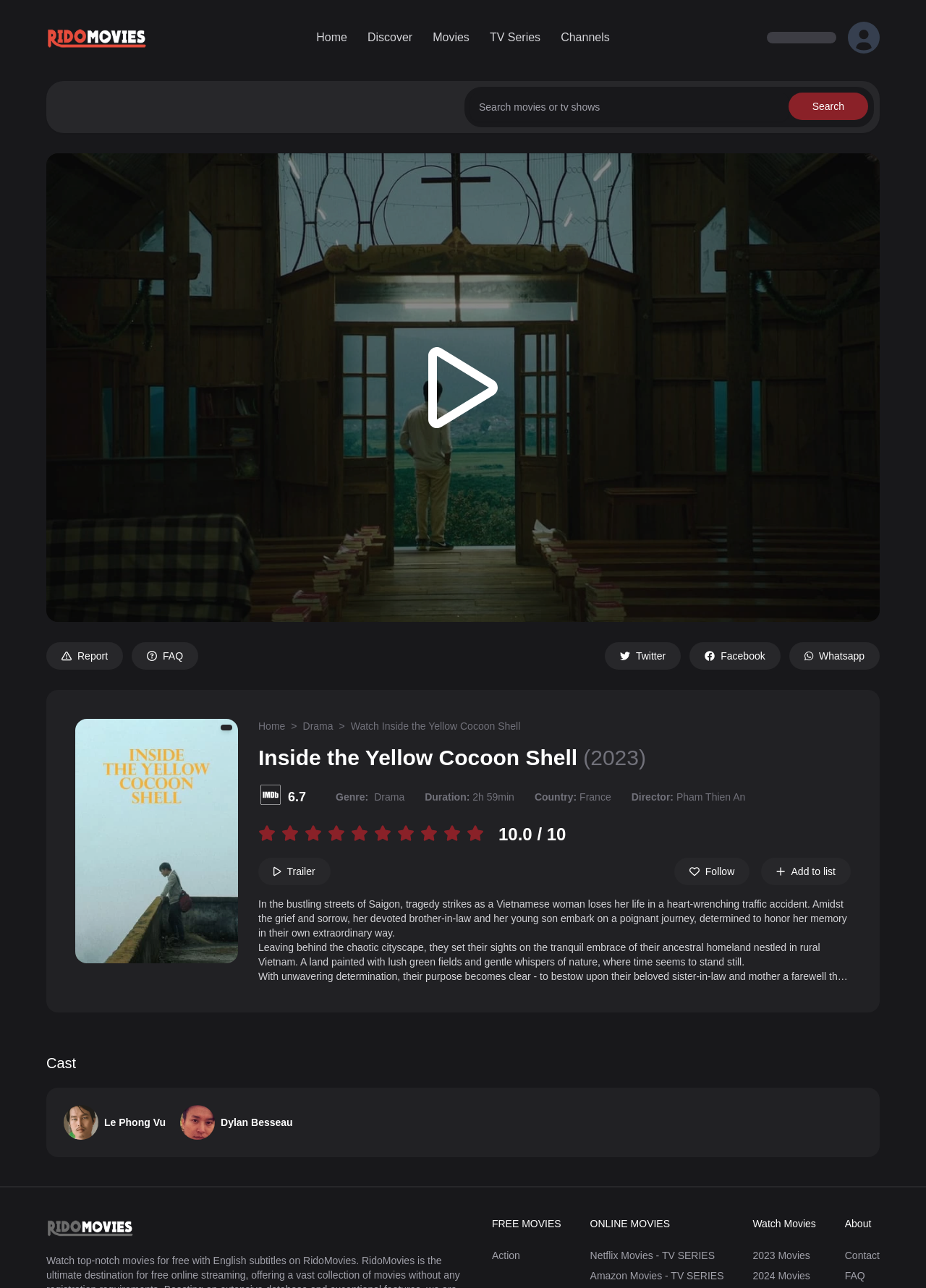Given the description: "Drama", determine the bounding box coordinates of the UI element. The coordinates should be formatted as four float numbers between 0 and 1, [left, top, right, bottom].

[0.404, 0.614, 0.437, 0.623]